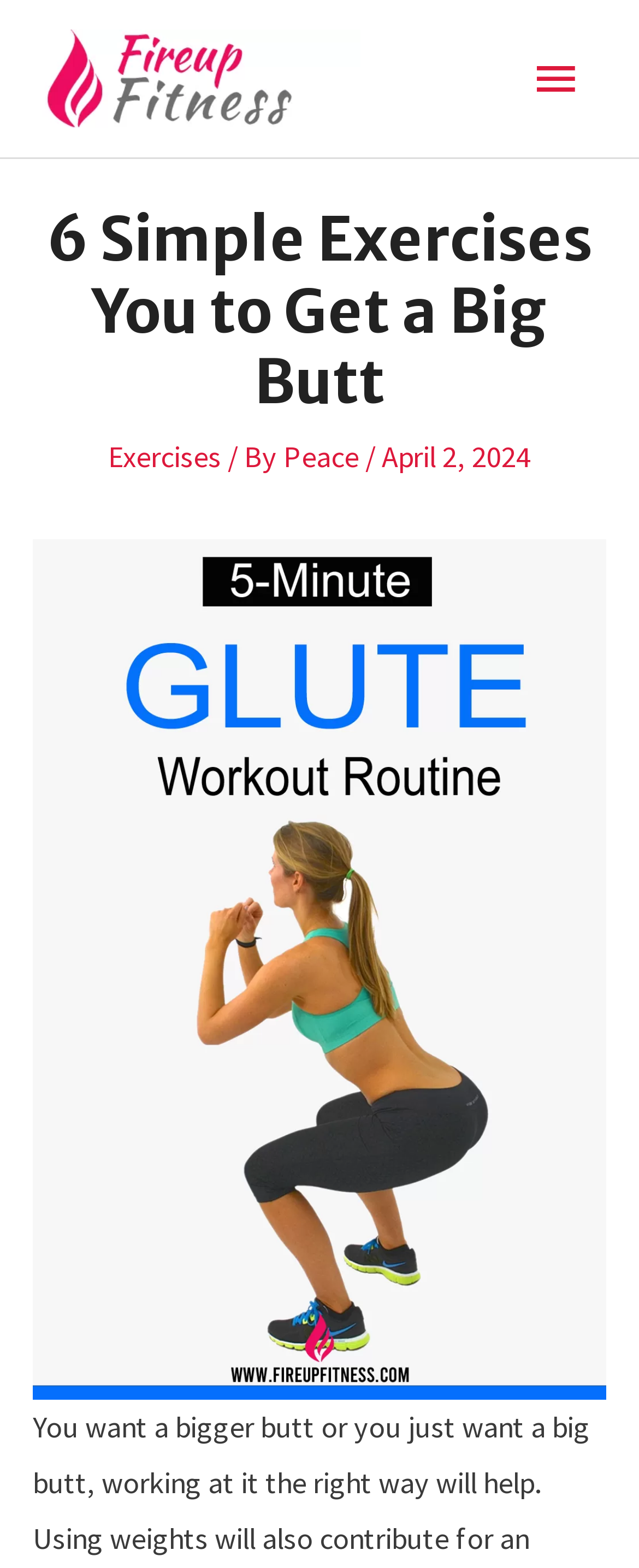What is the topic of the article?
Please give a detailed and elaborate answer to the question based on the image.

I inferred the topic of the article by looking at the heading '6 Simple Exercises You to Get a Big Butt' and the image description '5-Minute Glute Workout routine for bubble butt.' which suggests that the article is about exercises for a bigger butt.